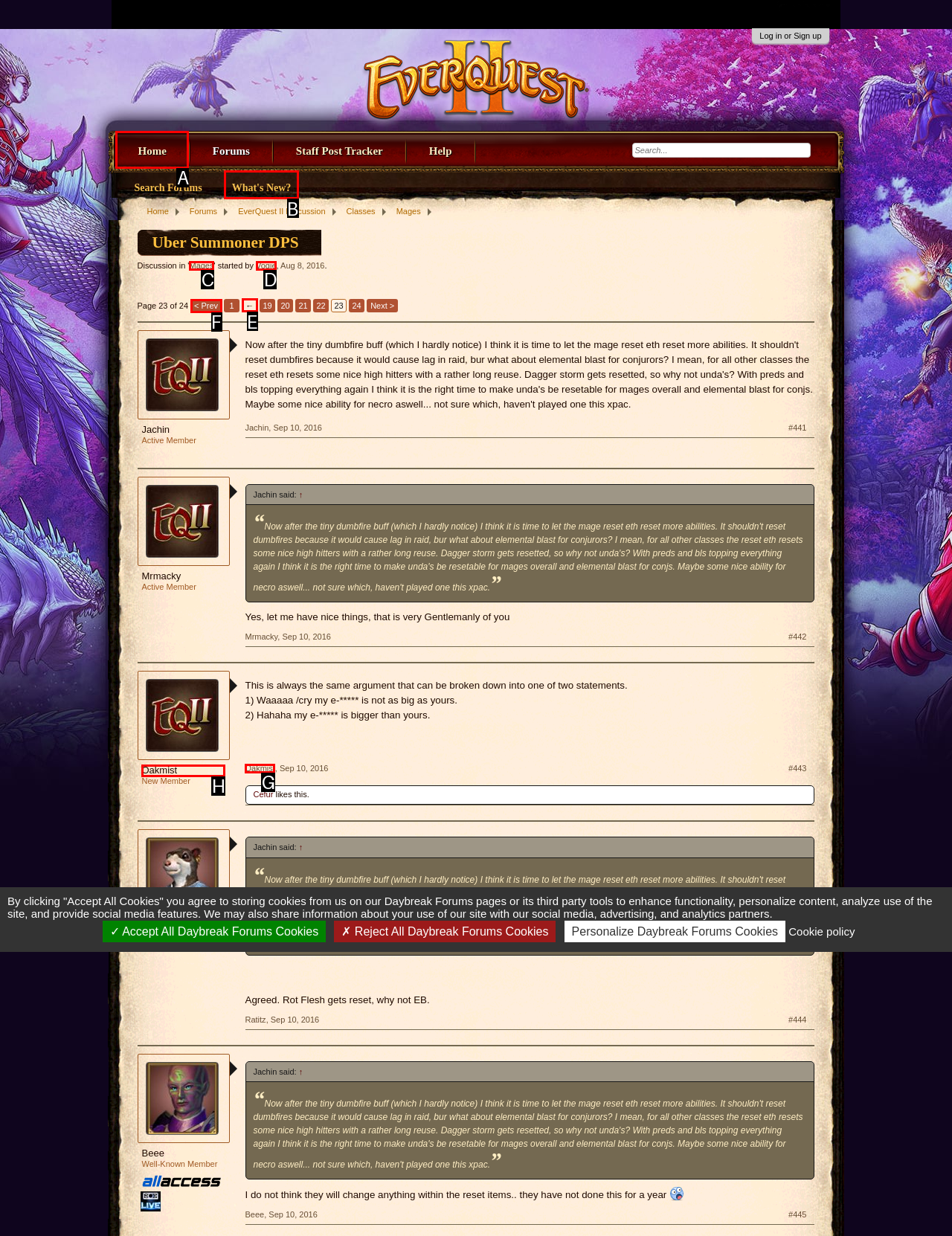Which UI element's letter should be clicked to achieve the task: View the previous page
Provide the letter of the correct choice directly.

F